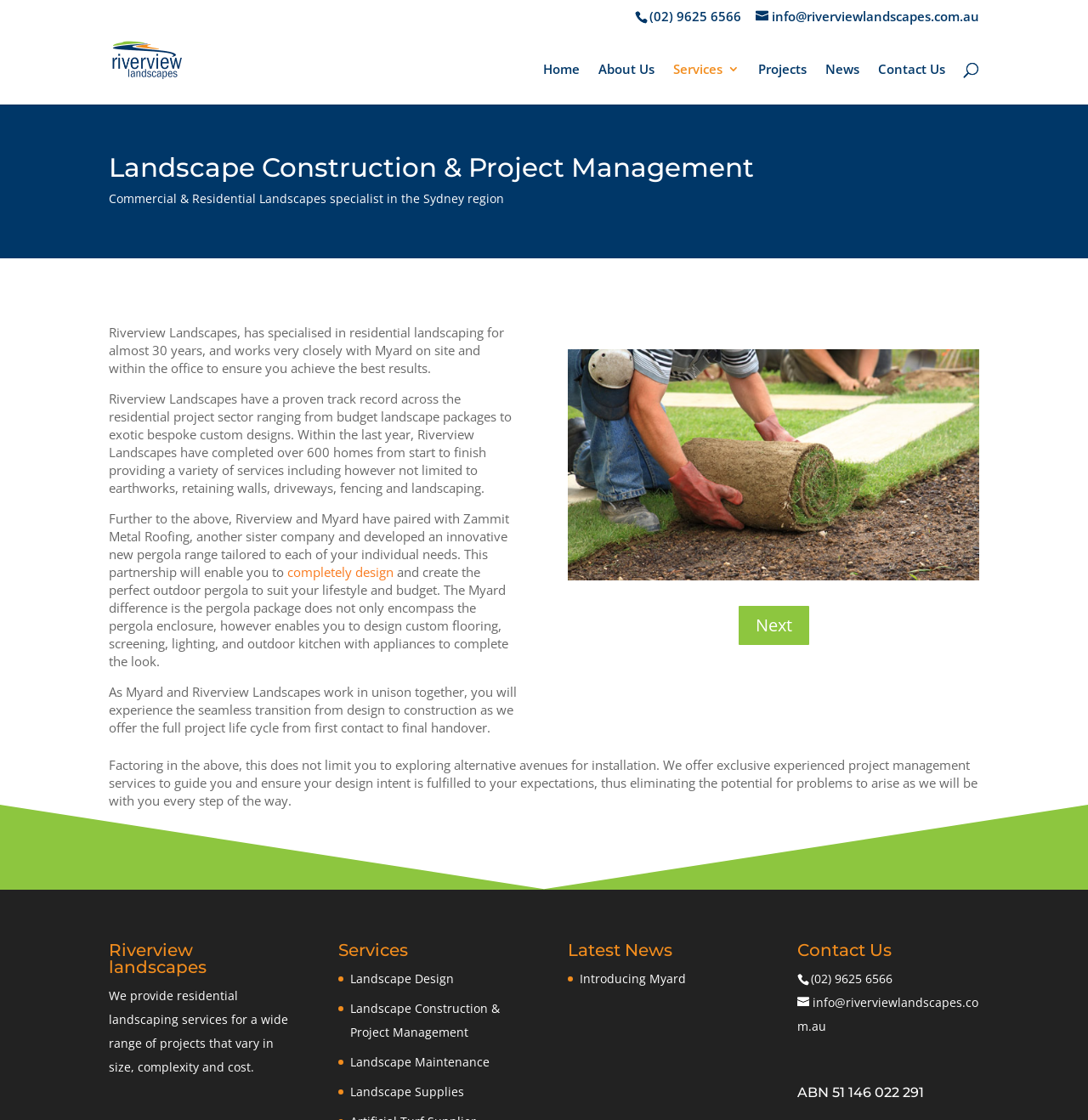Locate the bounding box coordinates of the item that should be clicked to fulfill the instruction: "Click the 'Home' link".

[0.499, 0.056, 0.533, 0.093]